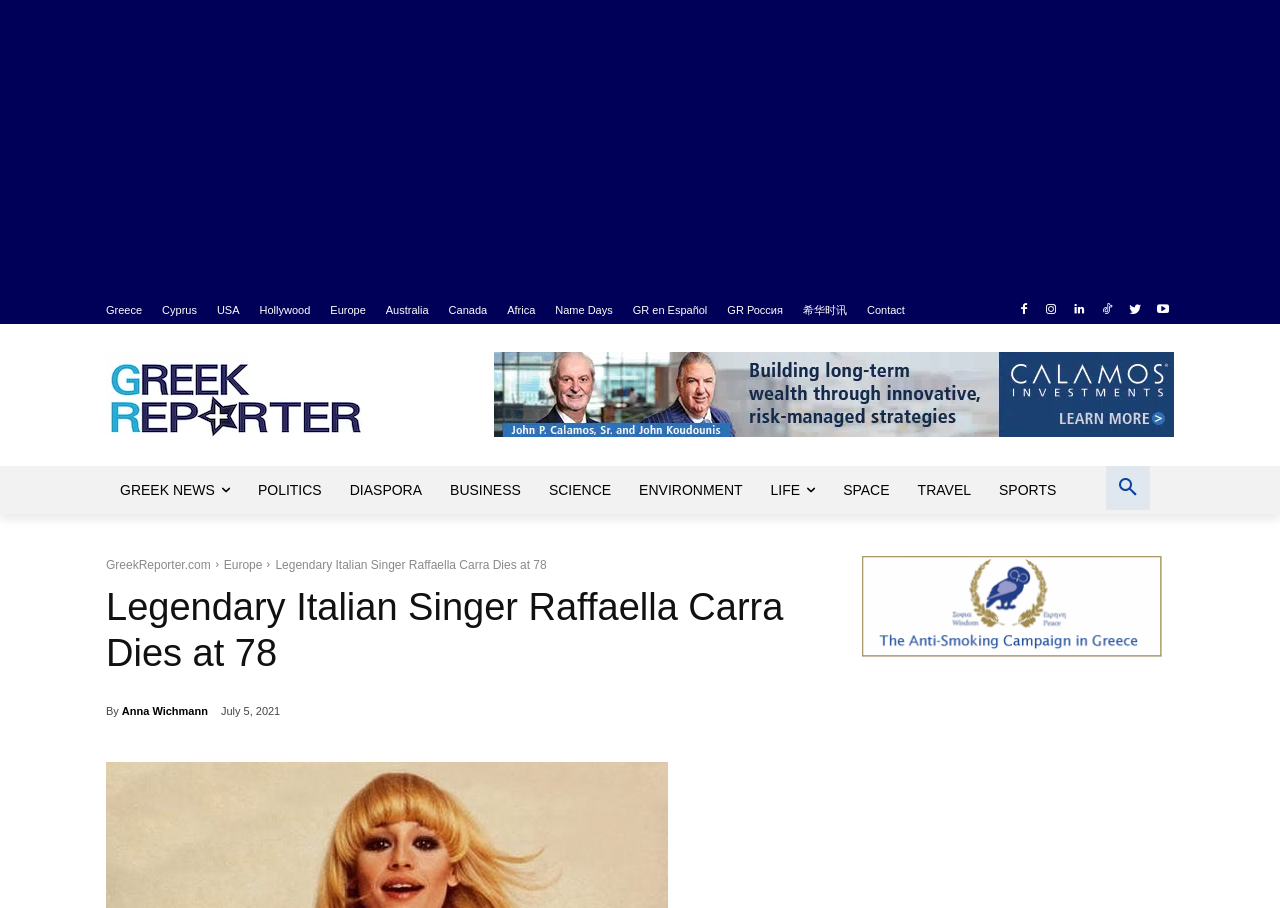Give a one-word or short phrase answer to the question: 
How many links are there in the top navigation bar?

11